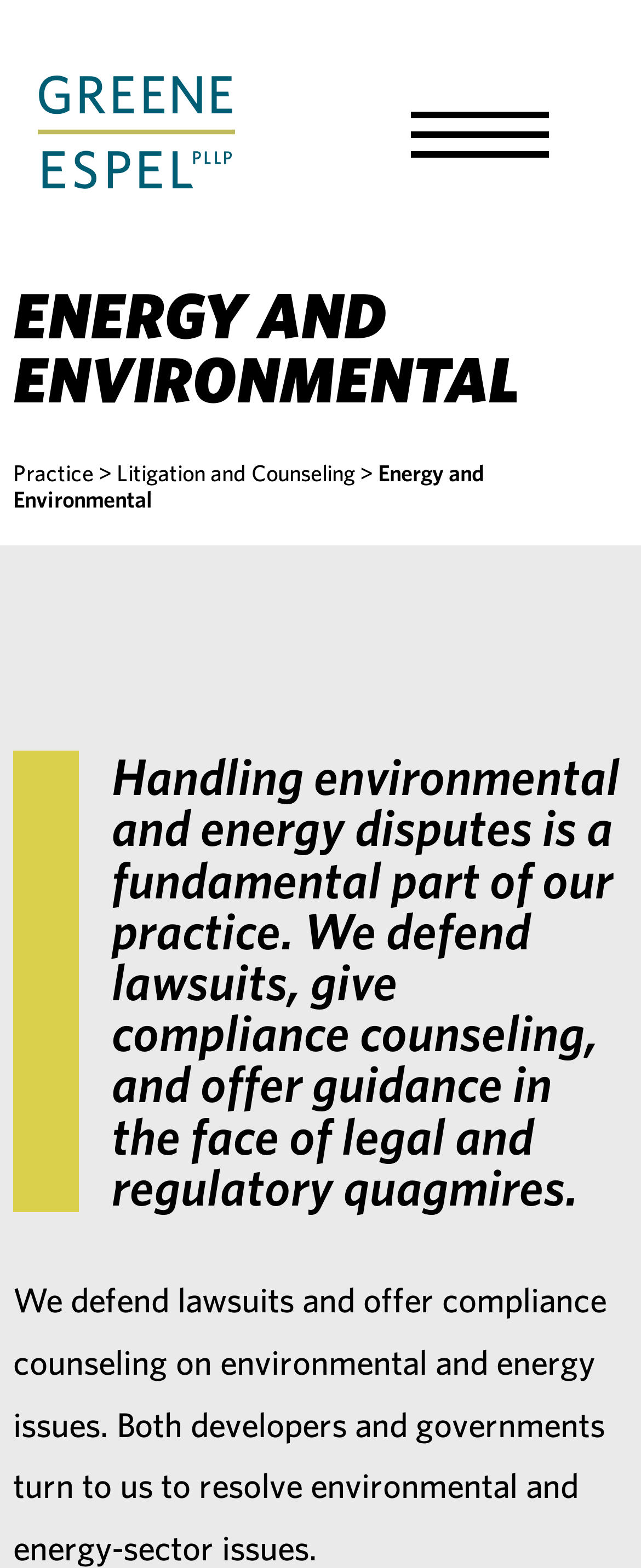What is the name of the law firm?
Refer to the image and provide a one-word or short phrase answer.

Greene Espel PLLP